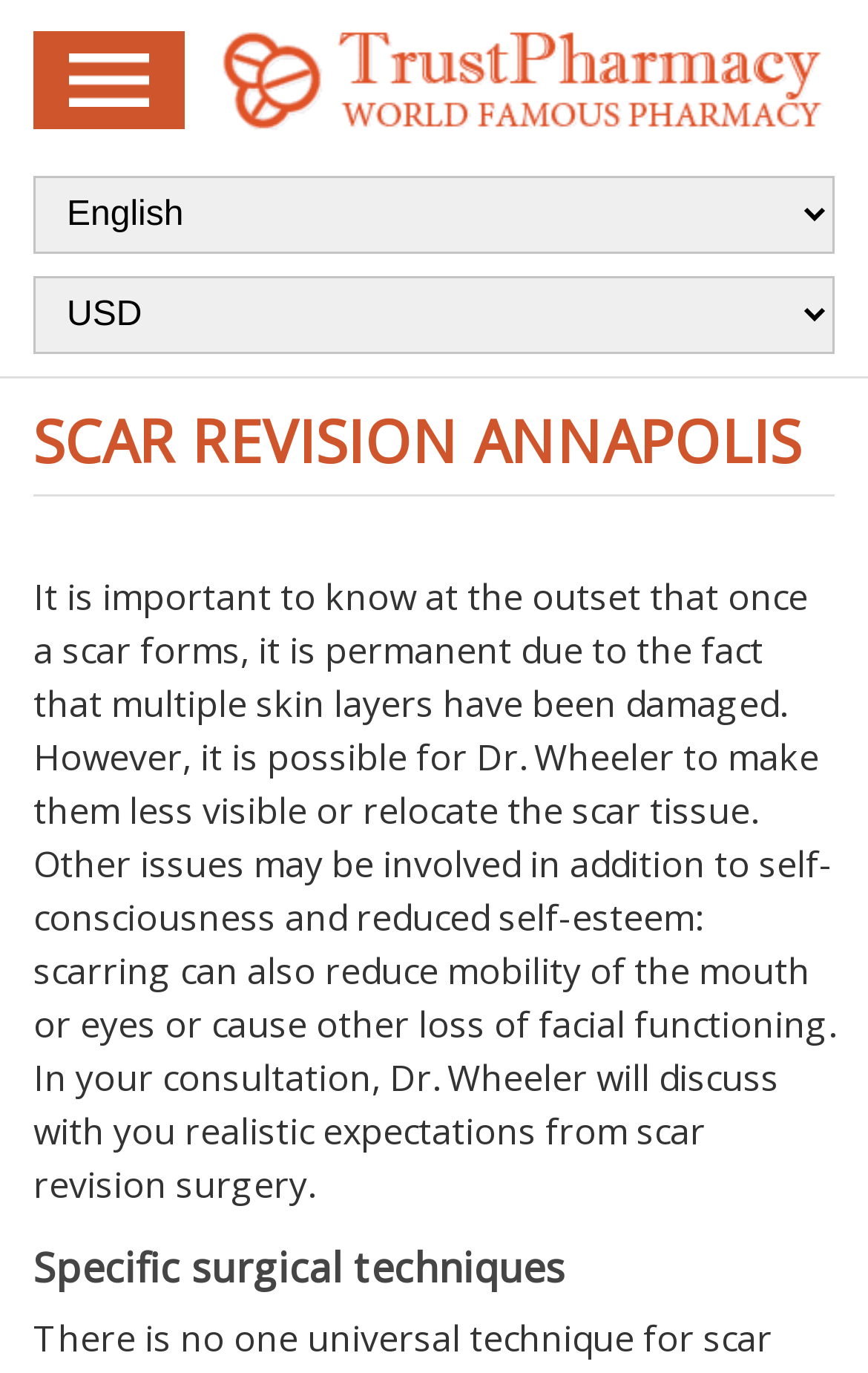Respond to the following query with just one word or a short phrase: 
What is the main topic of this webpage?

Scar Revision